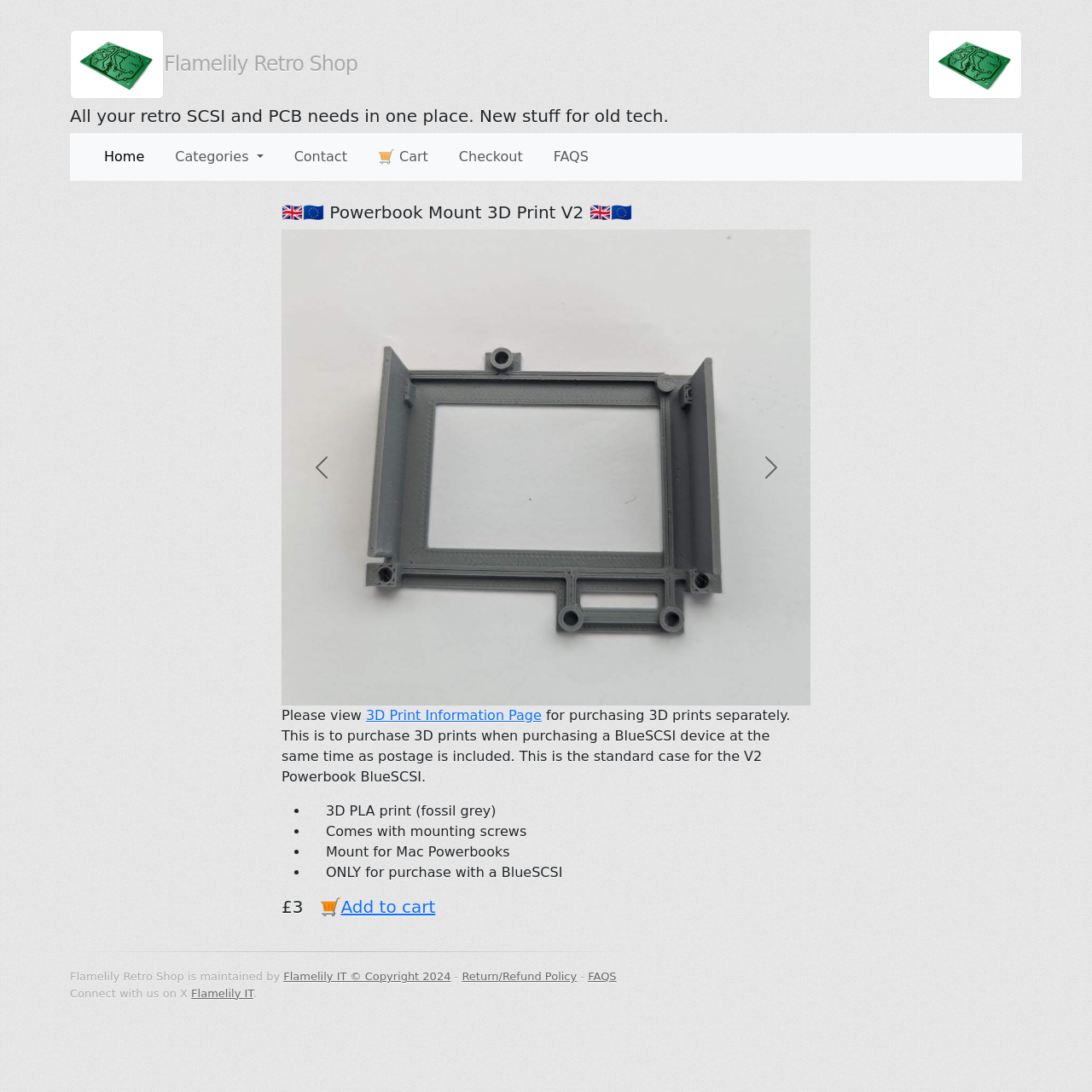Give a one-word or one-phrase response to the question:
What is the purpose of the 'Categories' button?

To navigate categories